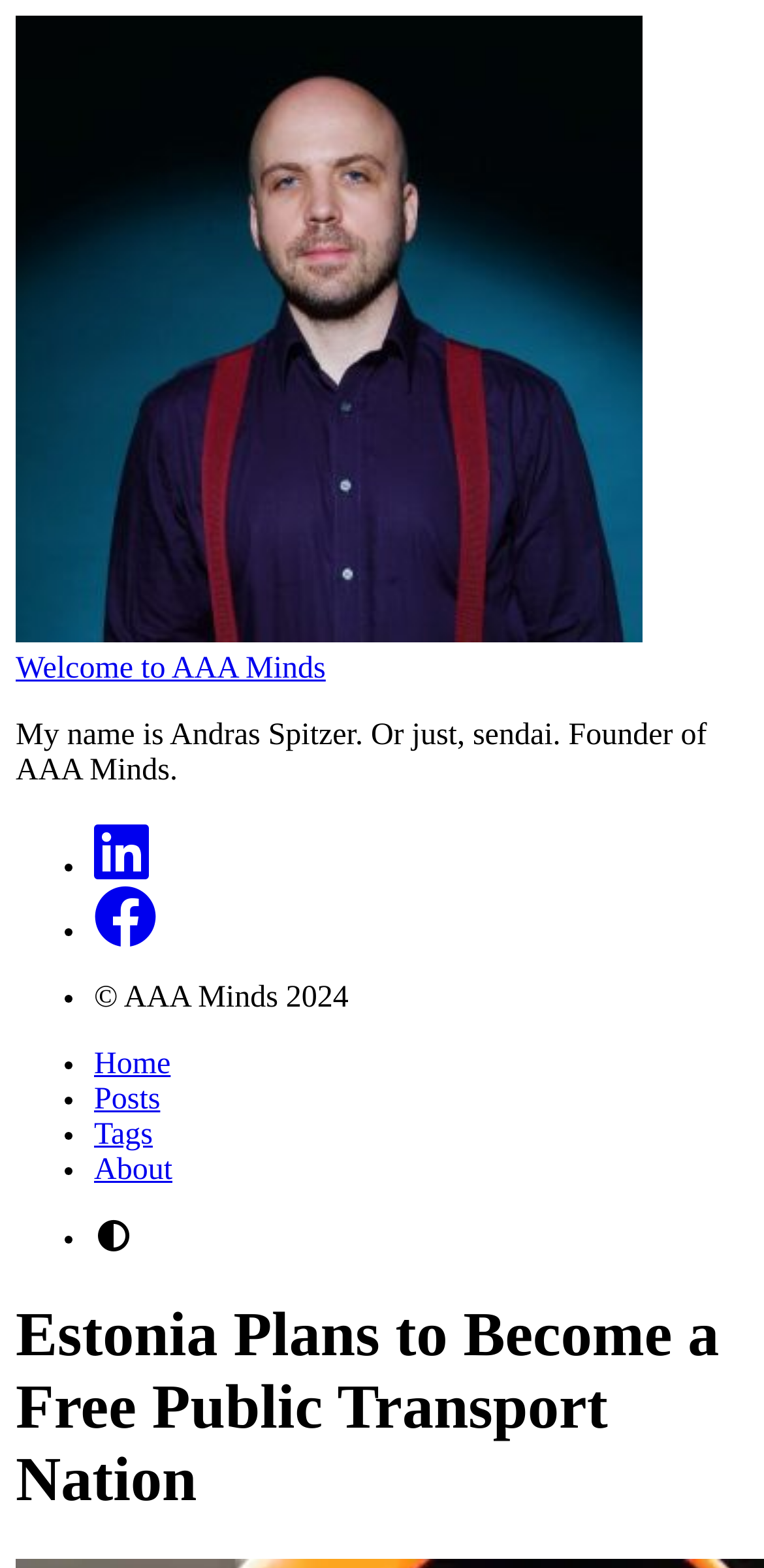Find the bounding box coordinates corresponding to the UI element with the description: "Posts". The coordinates should be formatted as [left, top, right, bottom], with values as floats between 0 and 1.

[0.123, 0.691, 0.21, 0.712]